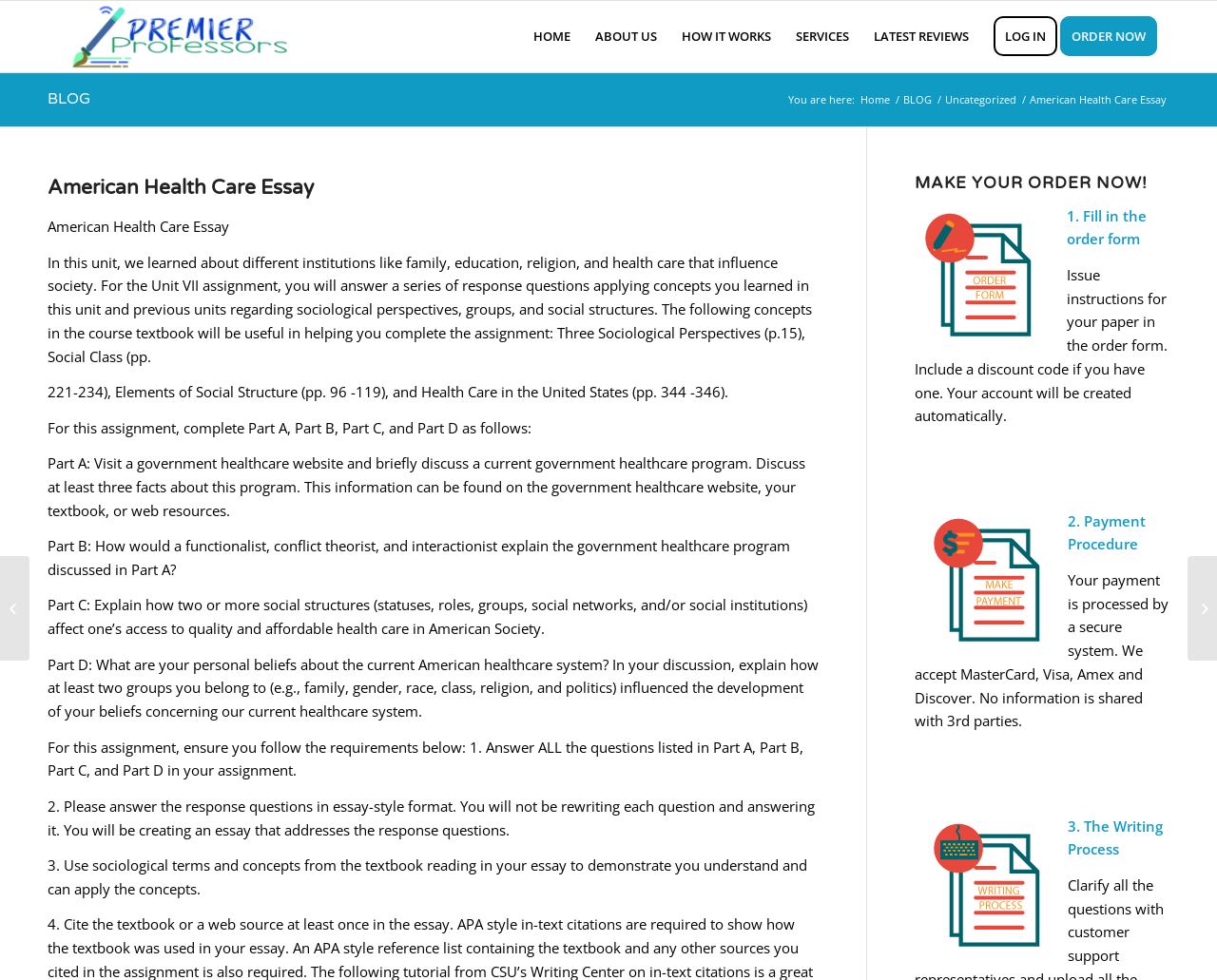Please answer the following question using a single word or phrase: 
What is the purpose of the 'MAKE YOUR ORDER NOW!' section?

To guide users to place an order